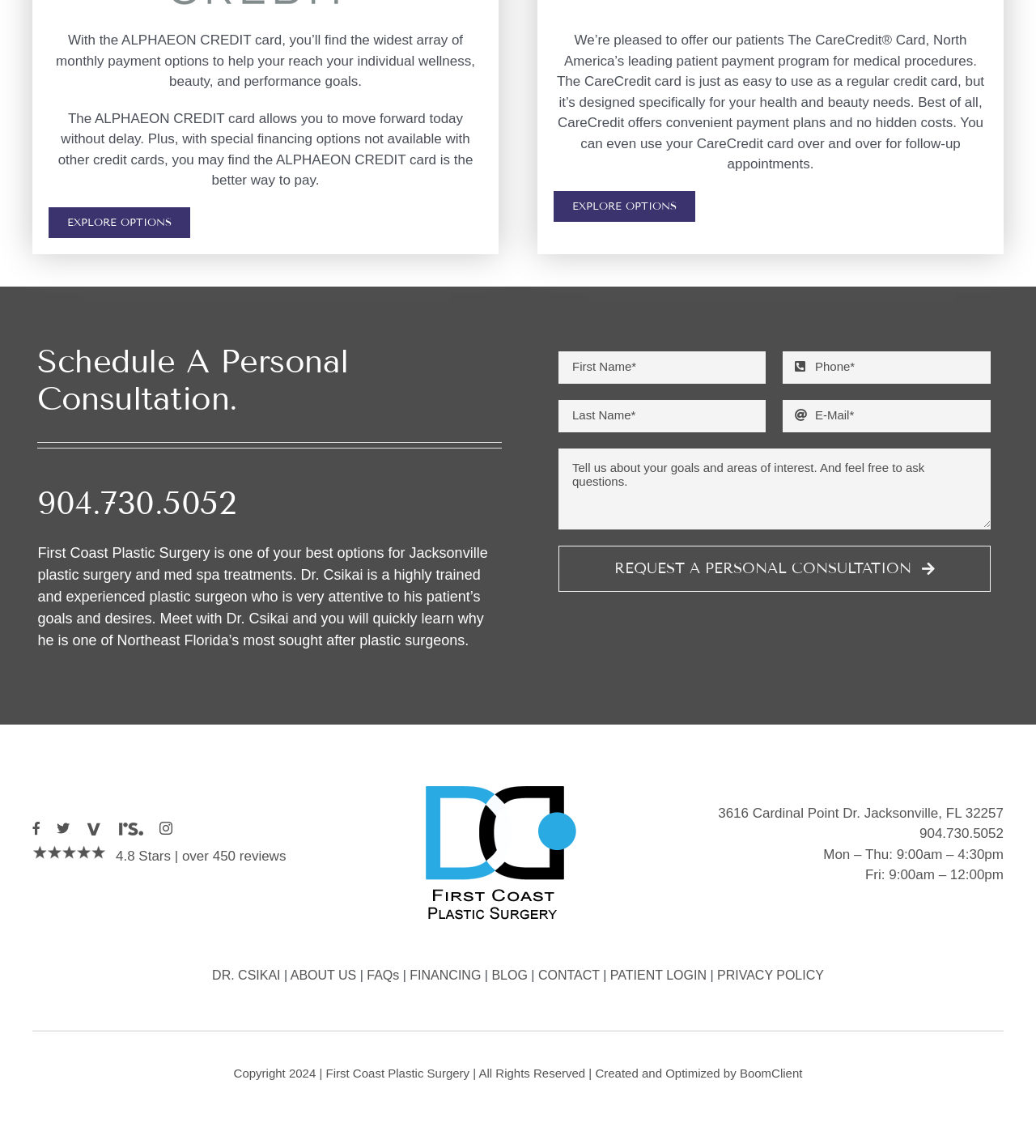Answer the question using only one word or a concise phrase: What is the rating of First Coast Plastic Surgery based on patient reviews?

4.8 Stars